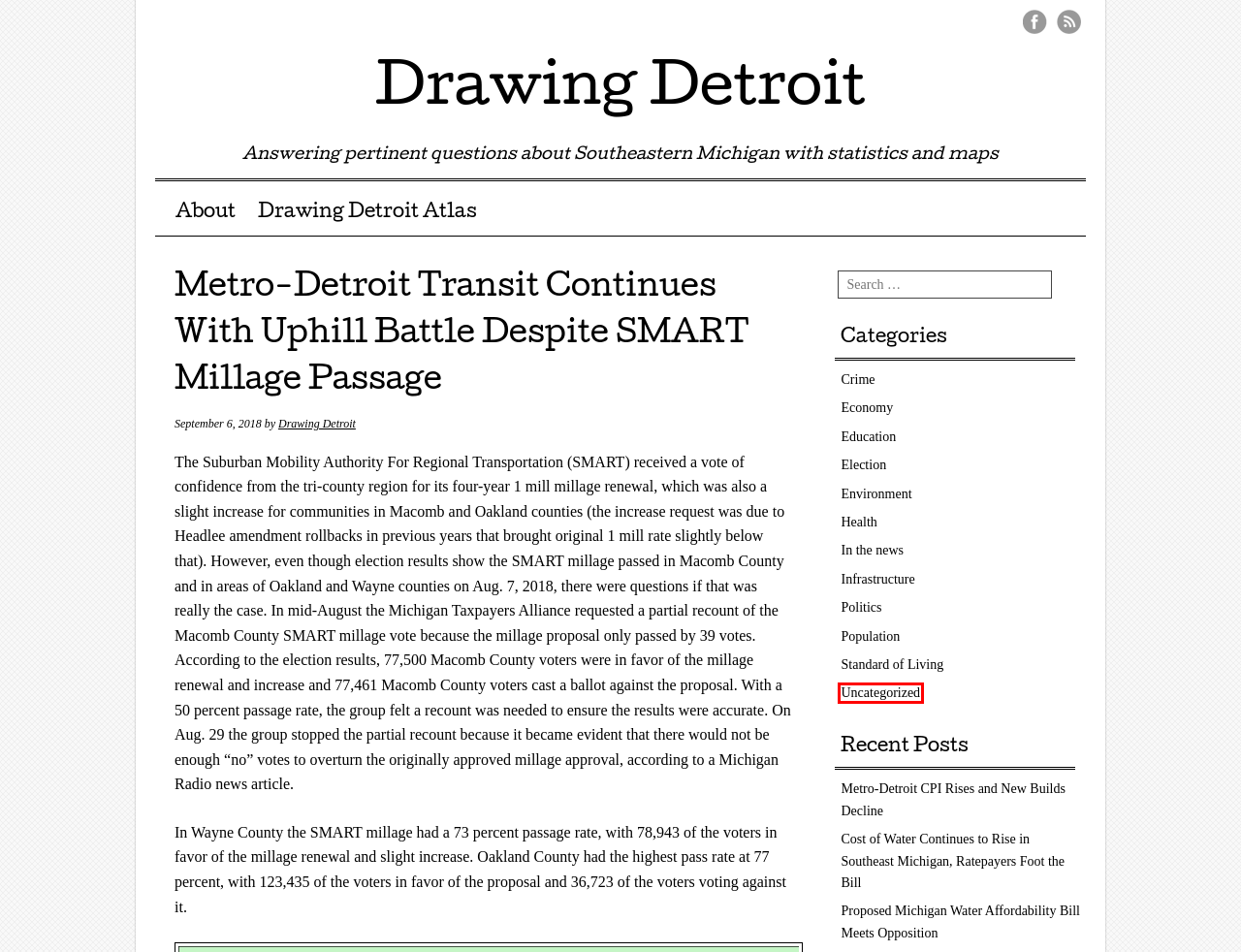Given a screenshot of a webpage with a red bounding box around a UI element, please identify the most appropriate webpage description that matches the new webpage after you click on the element. Here are the candidates:
A. Education | Drawing Detroit
B. Drawing Detroit | Drawing Detroit
C. Standard of Living | Drawing Detroit
D. Uncategorized | Drawing Detroit
E. Election | Drawing Detroit
F. Metro-Detroit CPI Rises and New Builds Decline | Drawing Detroit
G. Cost of Water Continues to Rise in Southeast Michigan, Ratepayers Foot the Bill | Drawing Detroit
H. Population | Drawing Detroit

D